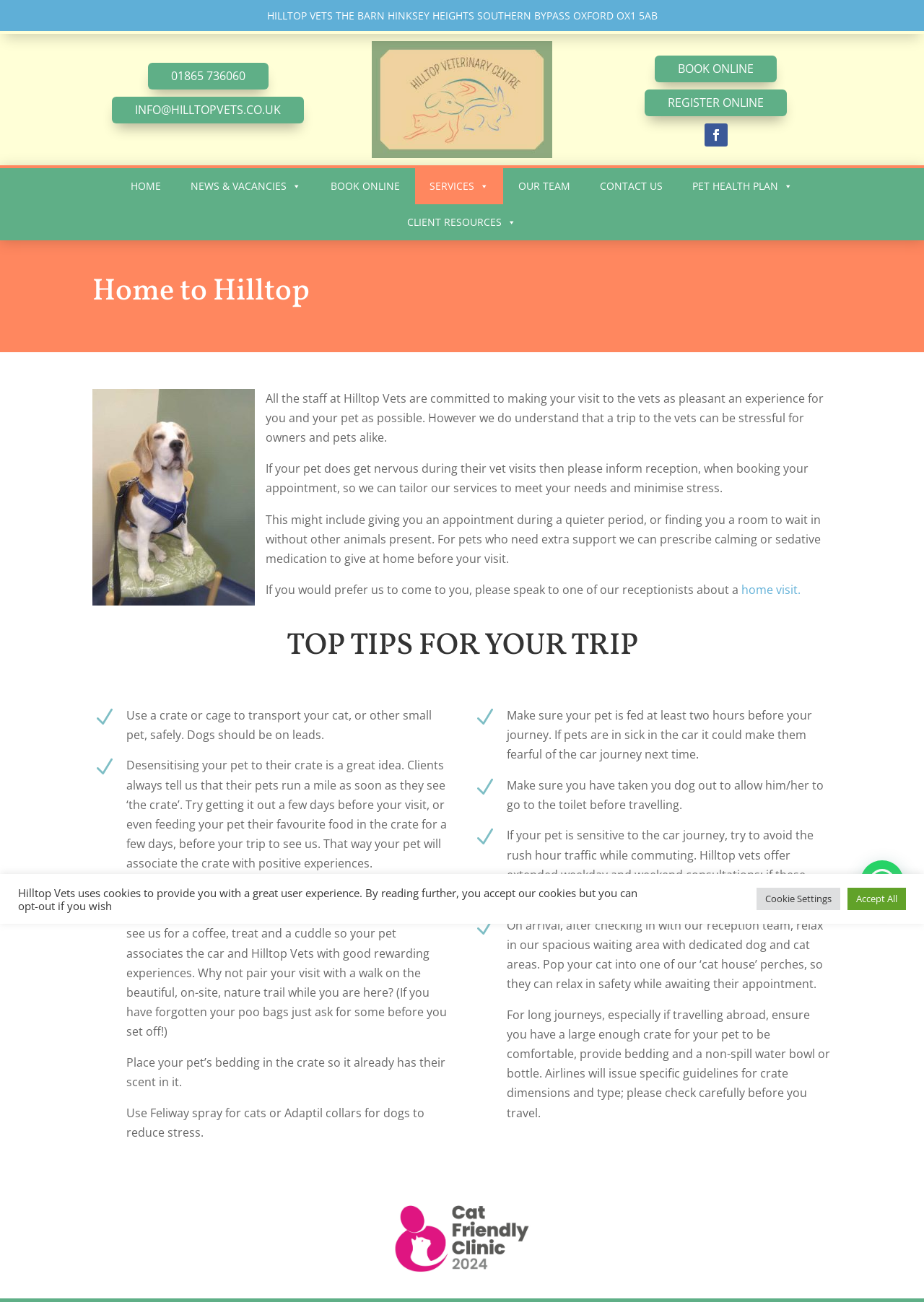What is recommended to reduce stress in cats during car journeys?
Kindly offer a detailed explanation using the data available in the image.

The webpage suggests using Feliway spray for cats or Adaptil collars for dogs to reduce stress during car journeys. This information can be found in the 'TOP TIPS FOR YOUR TRIP' section of the webpage.